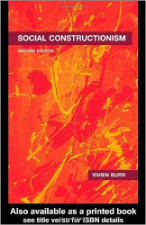Use a single word or phrase to answer the question: 
Is the book available in digital format?

Yes